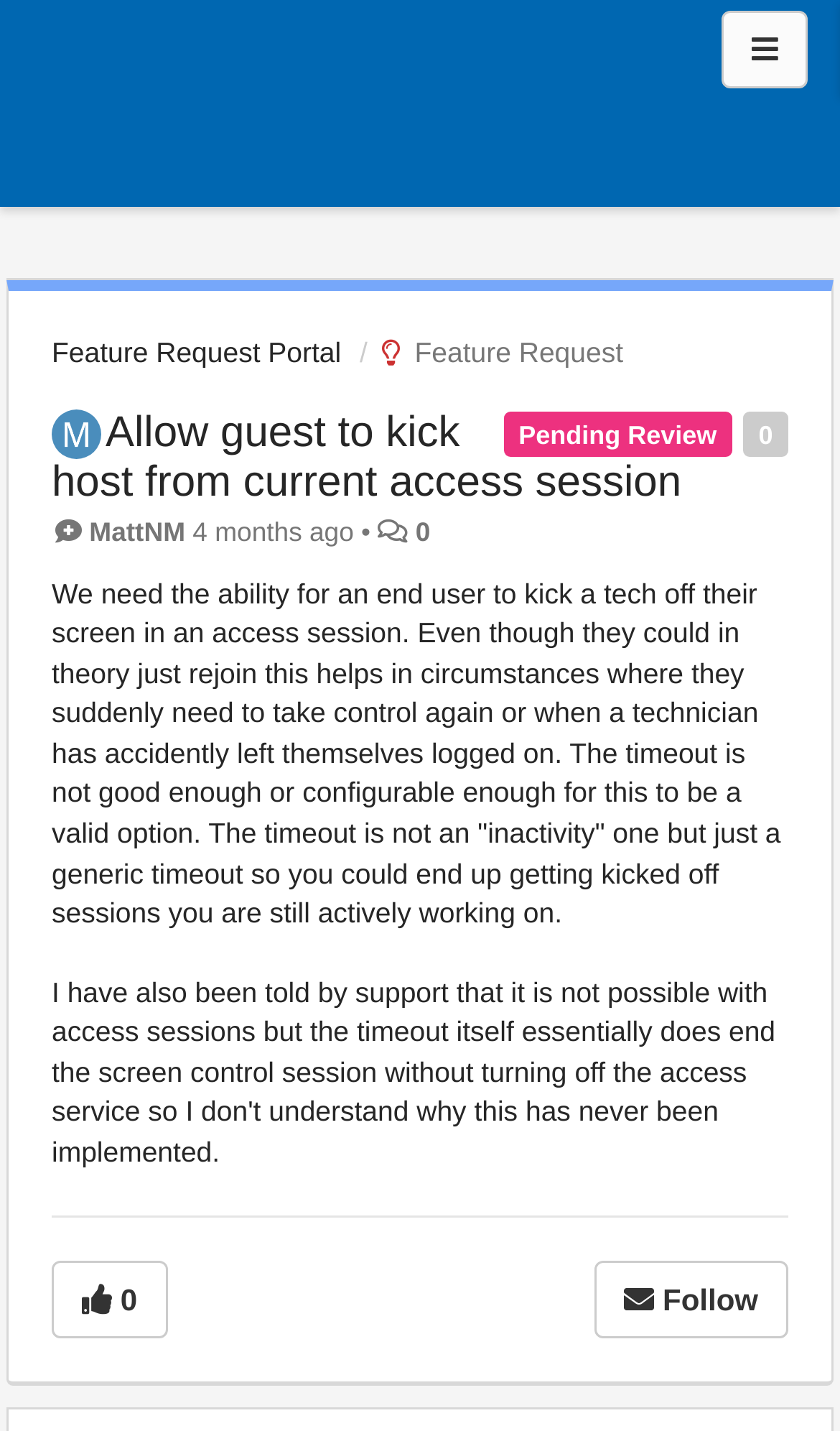What is the purpose of the 'Follow' button?
Please respond to the question with as much detail as possible.

I inferred the purpose of the button by looking at its text ' Follow' and its location on the page, which suggests that it allows users to follow the feature request for updates.